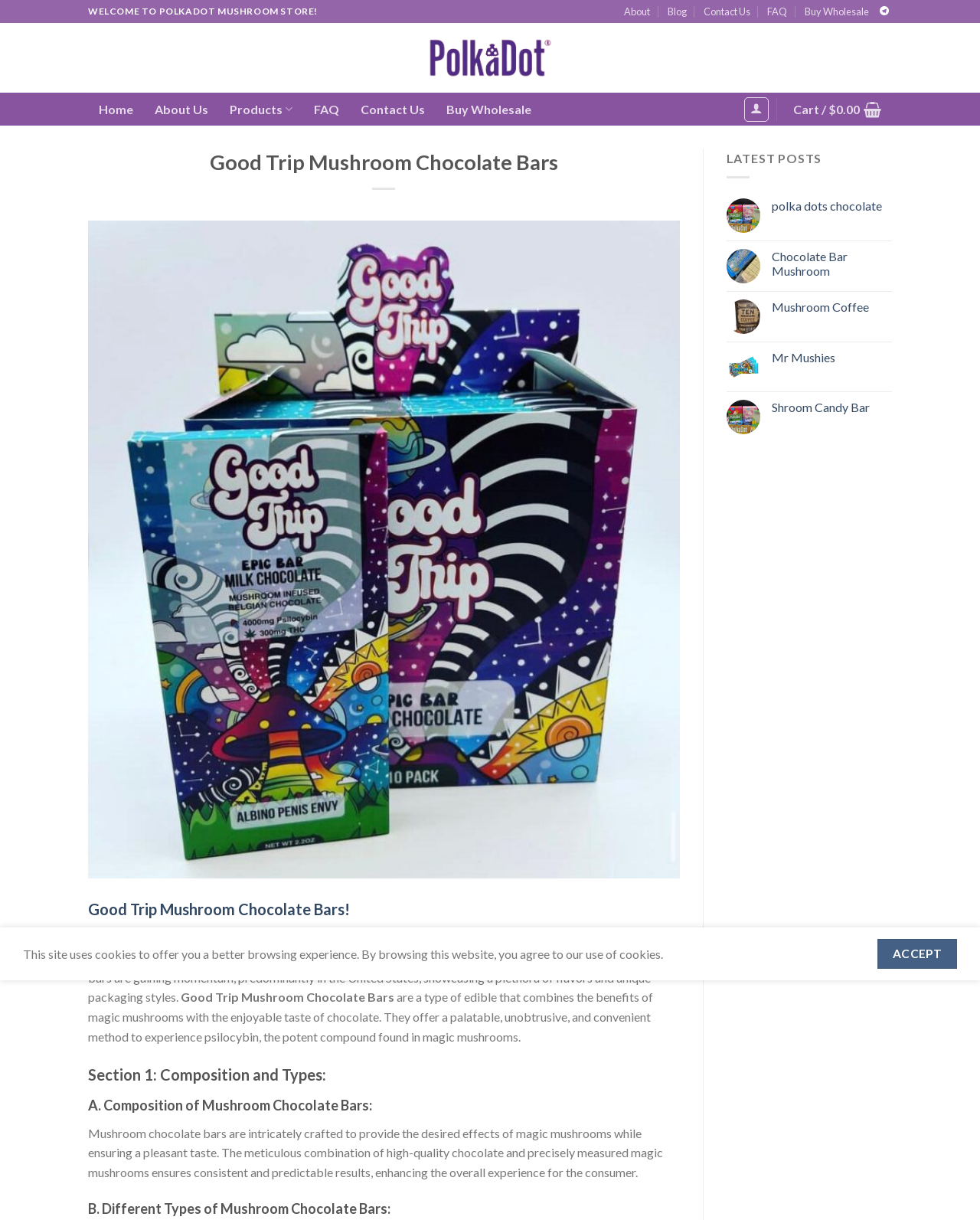Answer the question below using just one word or a short phrase: 
What is the purpose of the 'Cart / $0.00' link?

To view cart contents